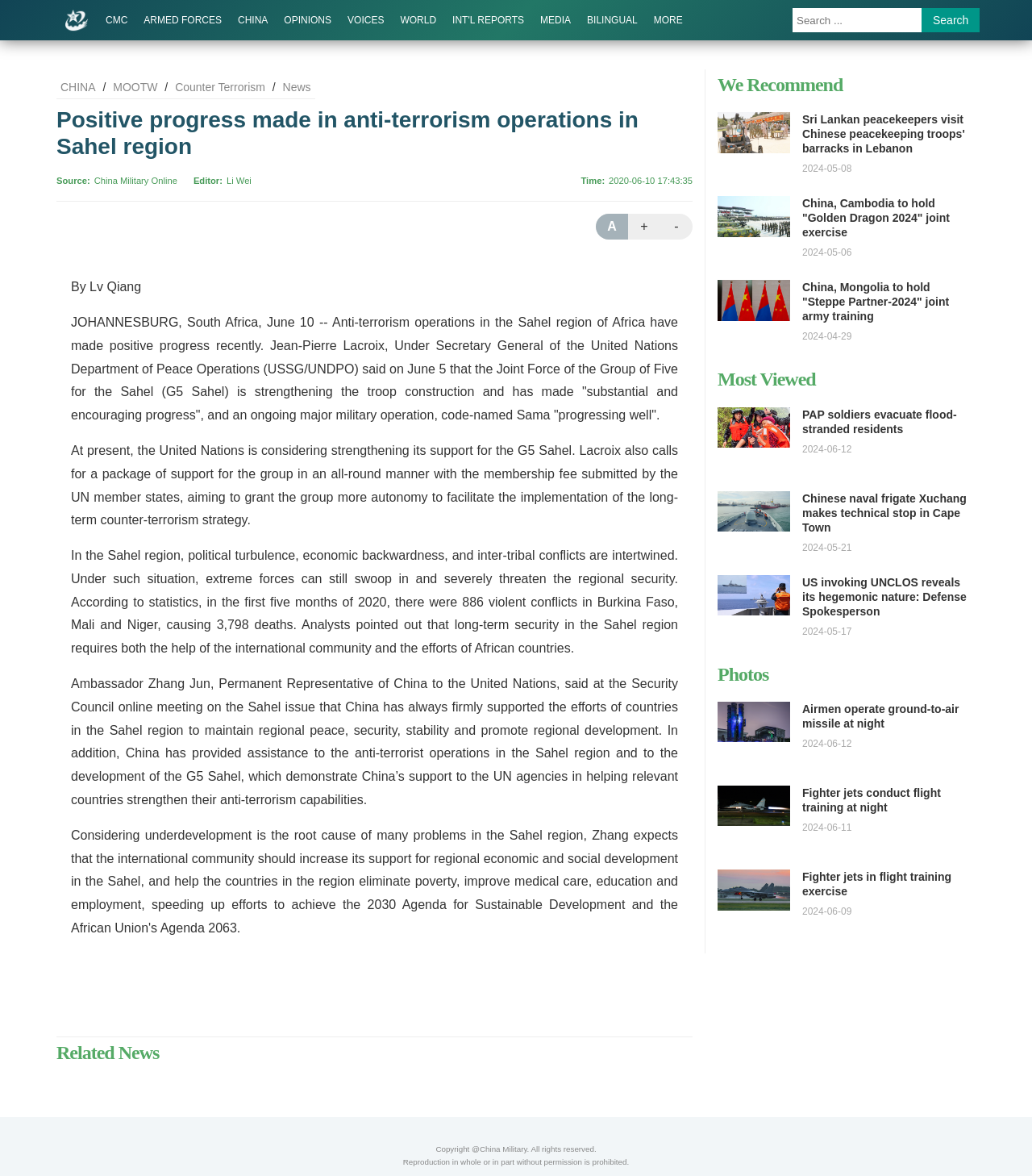Please identify the bounding box coordinates of the element I need to click to follow this instruction: "Read the article about handling budget when a little one is born".

None